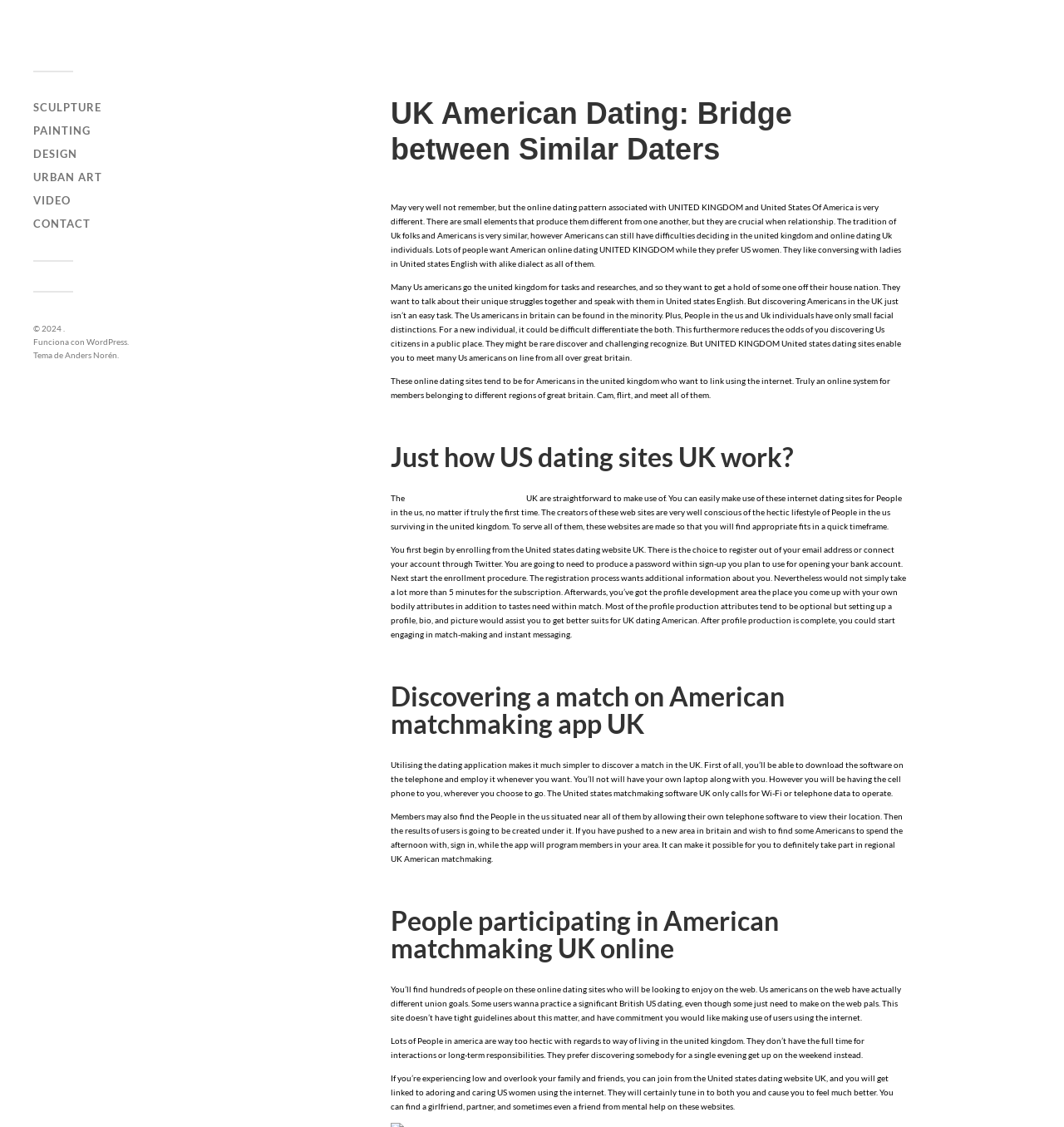Locate the bounding box coordinates of the area where you should click to accomplish the instruction: "Click on the 'Anders Norén' link".

[0.061, 0.31, 0.11, 0.319]